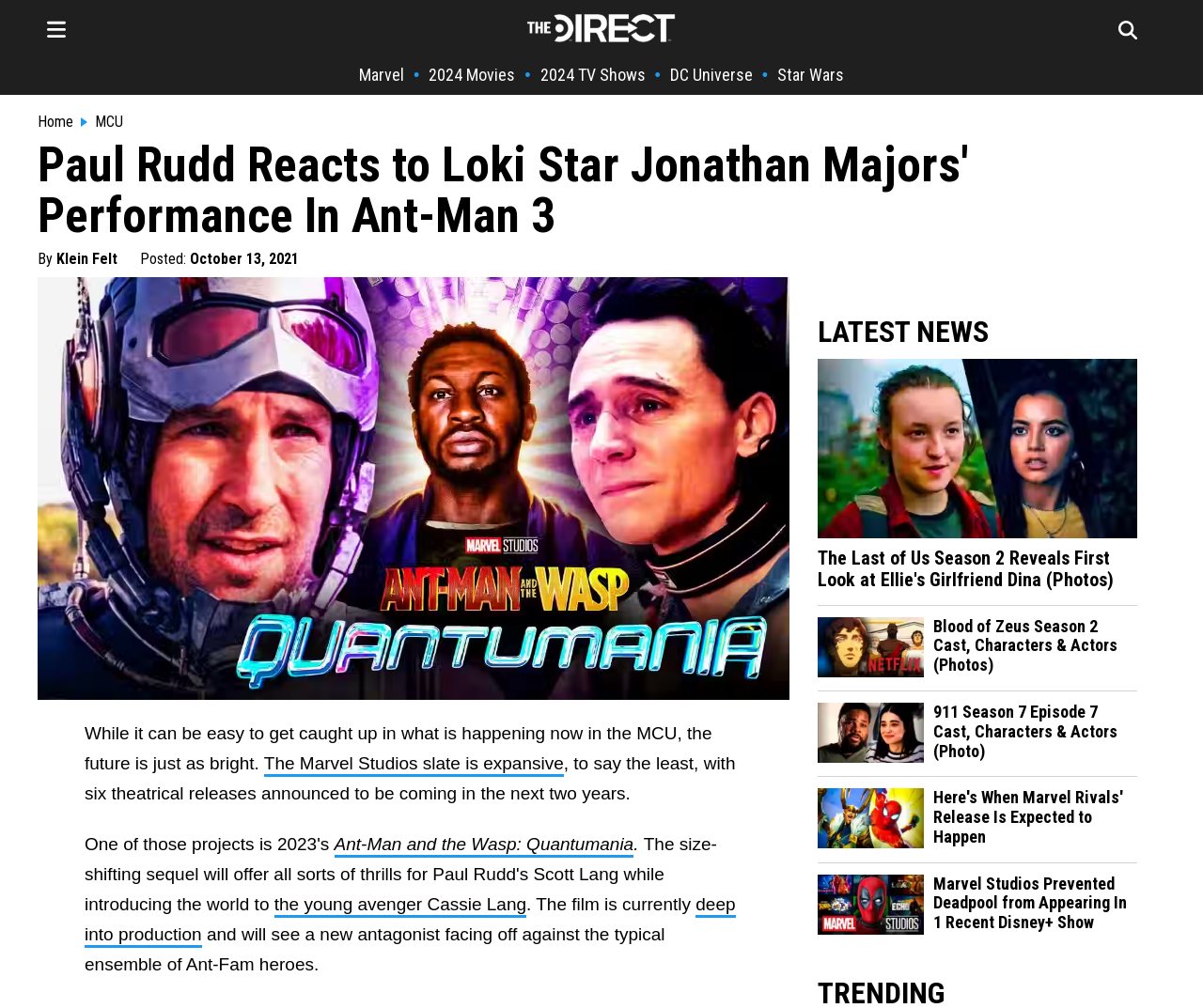What is the topic of the main article?
Based on the visual information, provide a detailed and comprehensive answer.

I determined the answer by looking at the heading with the text 'Paul Rudd Reacts to Loki Star Jonathan Majors' Performance In Ant-Man 3' and the image with the text 'Ant-Man The Wasp Quantumania Pual Rudd Jonathan Majors Praise', which suggests that the main article is about Ant-Man and the Wasp: Quantumania.